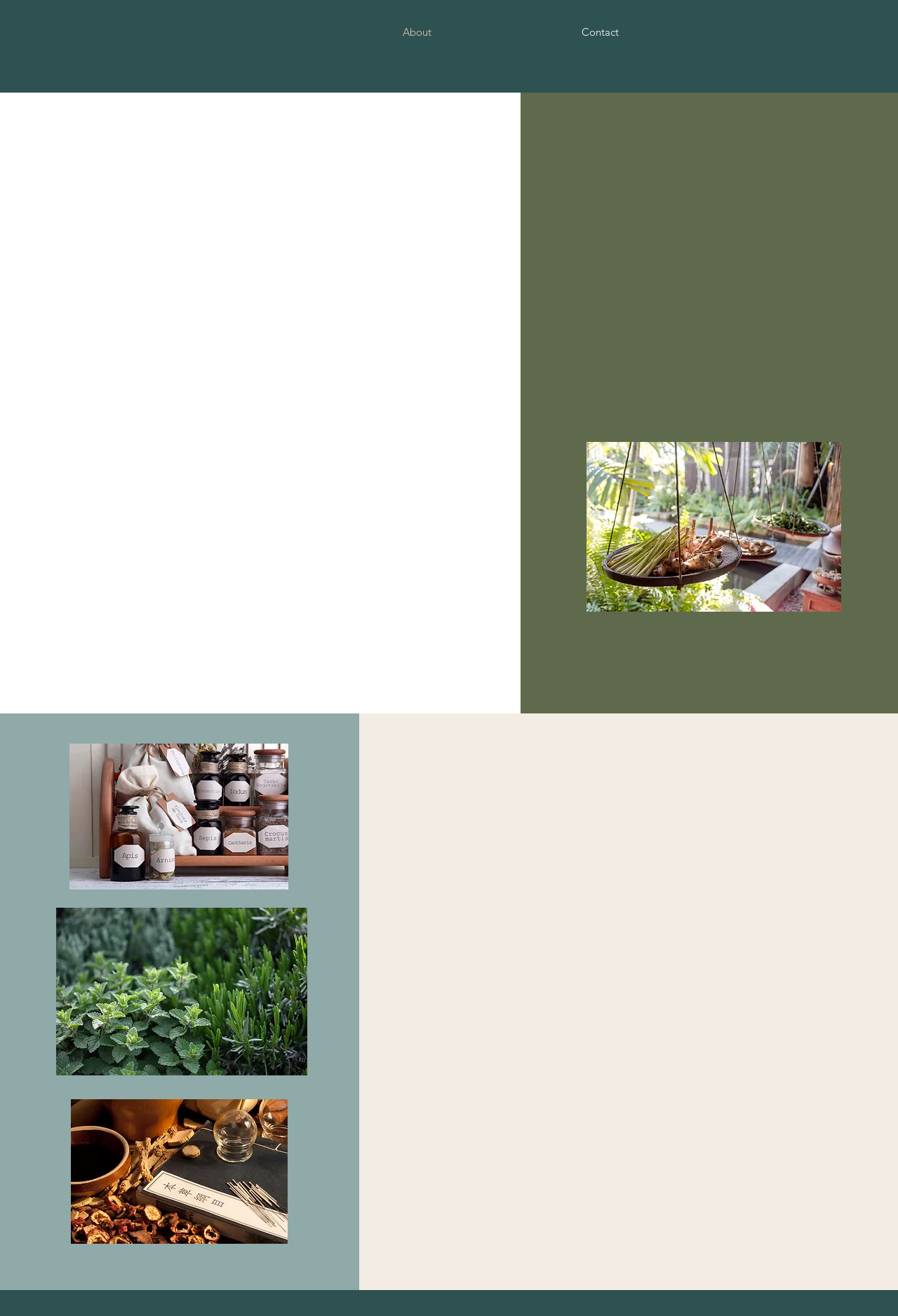What is the effect of Acupuncture on the body?
Kindly offer a comprehensive and detailed response to the question.

According to the webpage, Acupuncture impacts the entire body on physical, emotional, and spiritual levels, and modern research has demonstrated that it provokes a release of natural pain relieving substances called endorphins, reduces Cortisol levels, and improves serotonin levels to help the body adapt and rebalance.